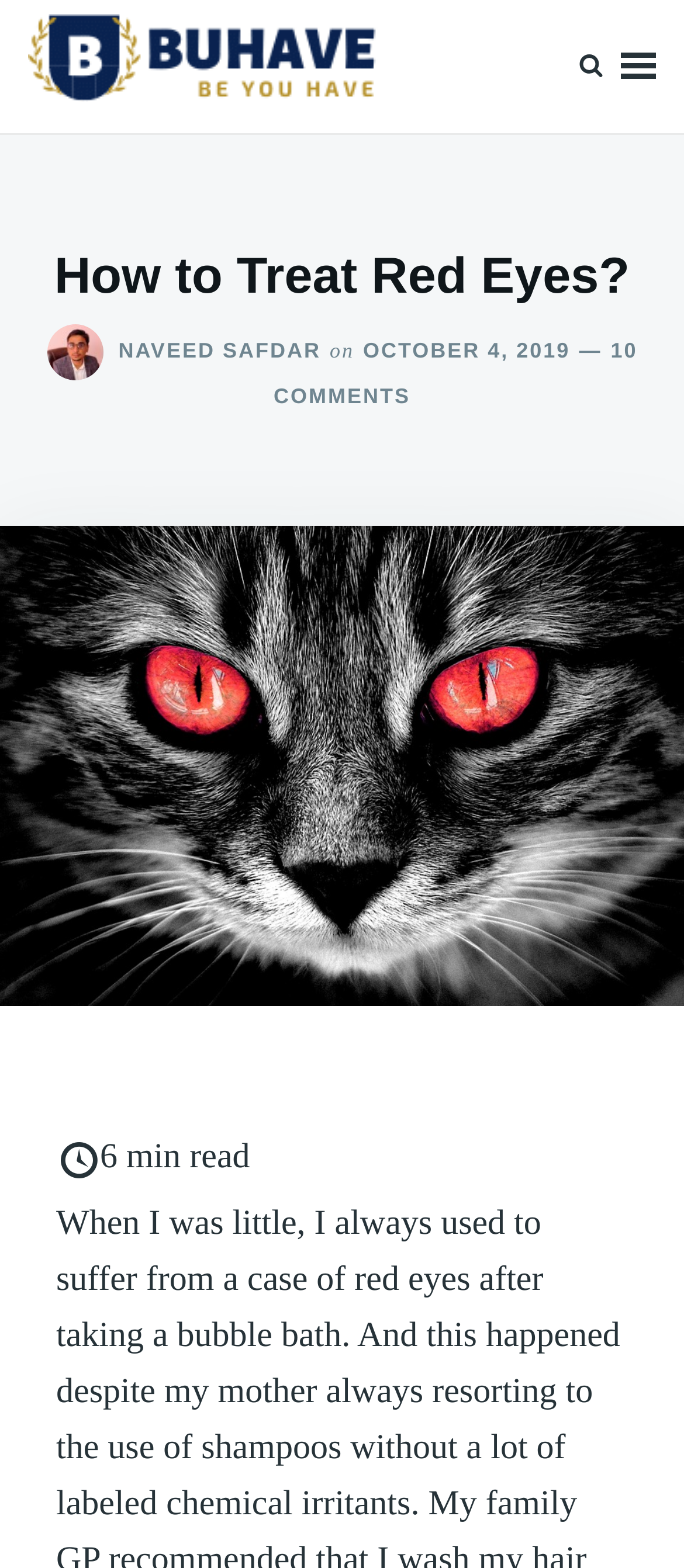Who is the author of the article?
Refer to the image and answer the question using a single word or phrase.

Naveed Safdar